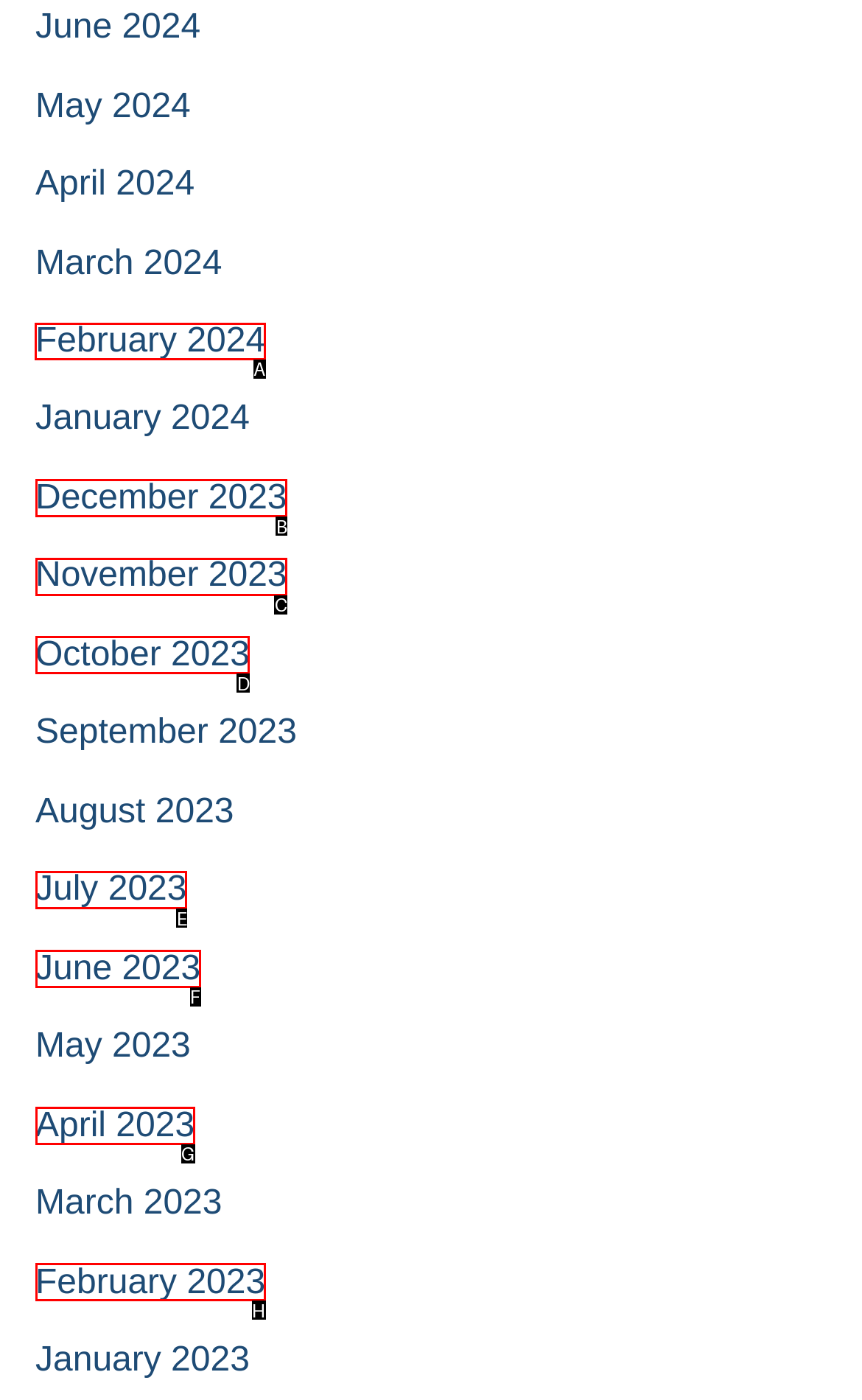Which option should be clicked to execute the following task: Check February 2024? Respond with the letter of the selected option.

A